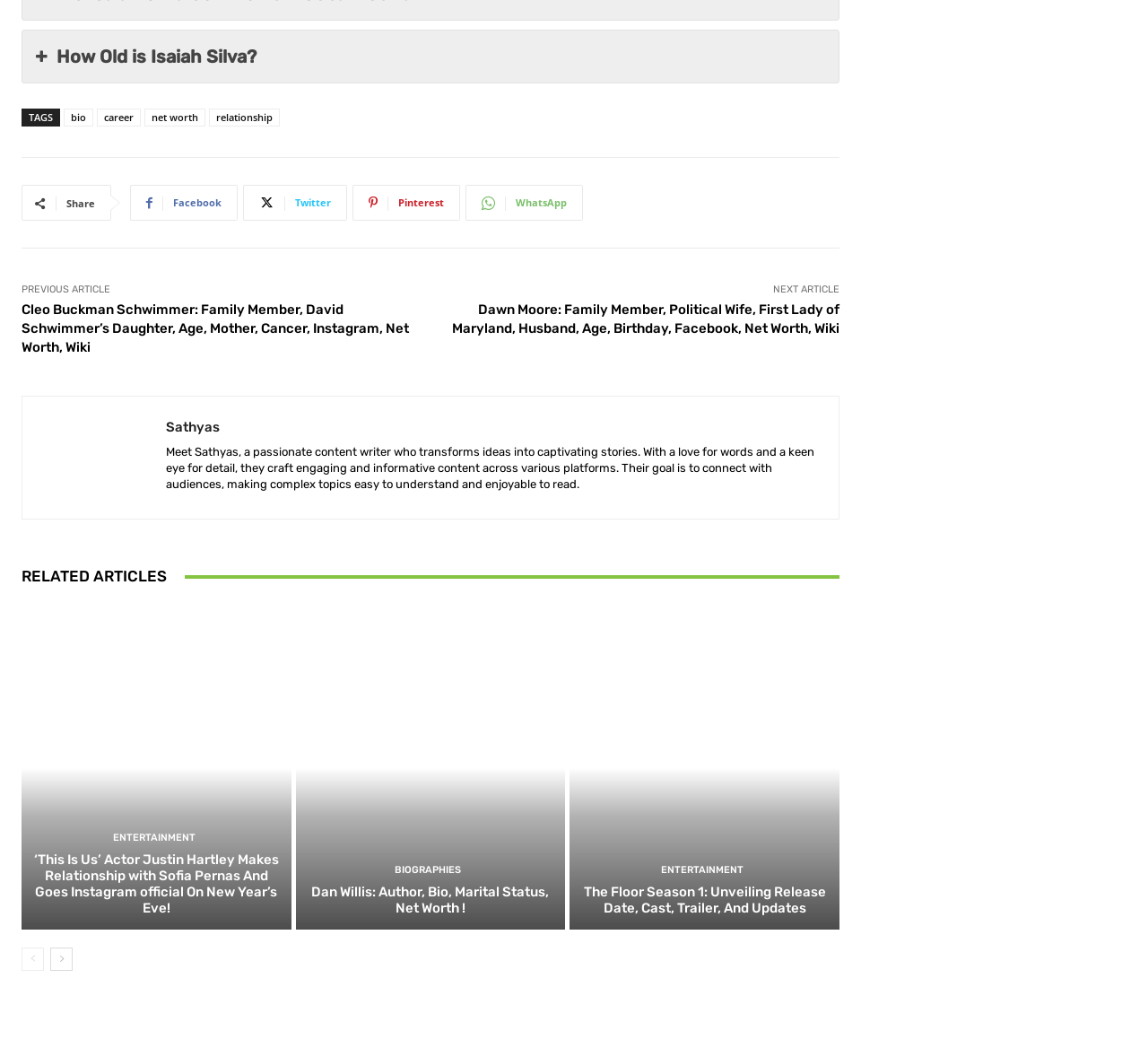Find the bounding box coordinates of the clickable element required to execute the following instruction: "Go to the next page". Provide the coordinates as four float numbers between 0 and 1, i.e., [left, top, right, bottom].

[0.044, 0.896, 0.063, 0.918]